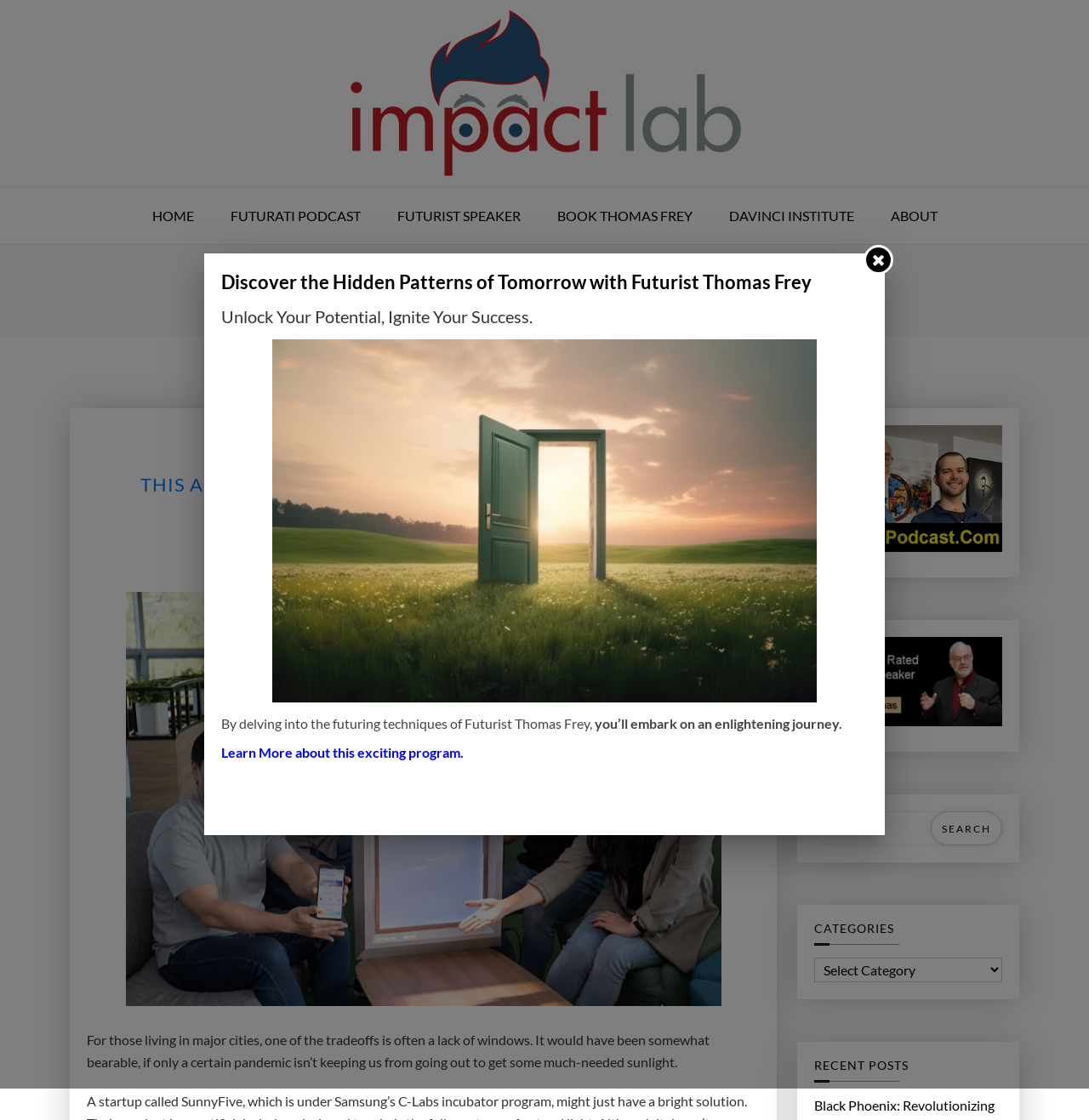What is the name of the futurist mentioned on this webpage?
Look at the image and respond with a one-word or short-phrase answer.

Thomas Frey